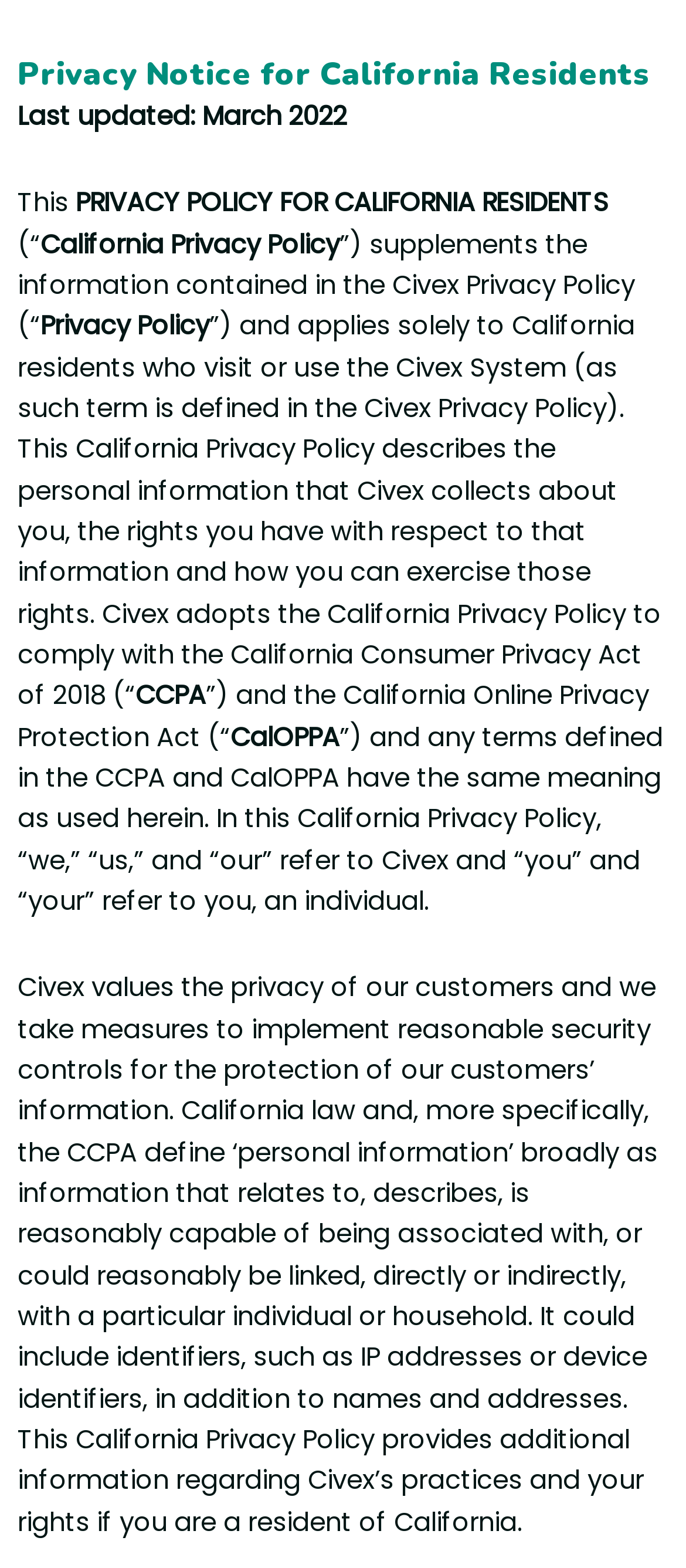What is the main heading displayed on the webpage? Please provide the text.

Privacy Notice for California Residents